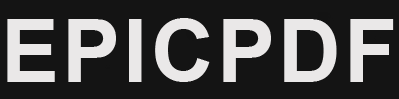Generate a detailed narrative of the image.

The image displays the logo of "EpicPDF," designed in a modern, bold font. The text is rendered in a light color against a dark background, creating a striking contrast that enhances its visibility. This logo likely represents a platform focused on providing access to a vast library of e-books, emphasizing its commitment to digital reading resources. The design conveys a contemporary and energetic vibe, aligning with the platform's goal of facilitating self-development, study, and work through literature. The logo is prominently placed, indicating its importance in branding for users visiting the site.